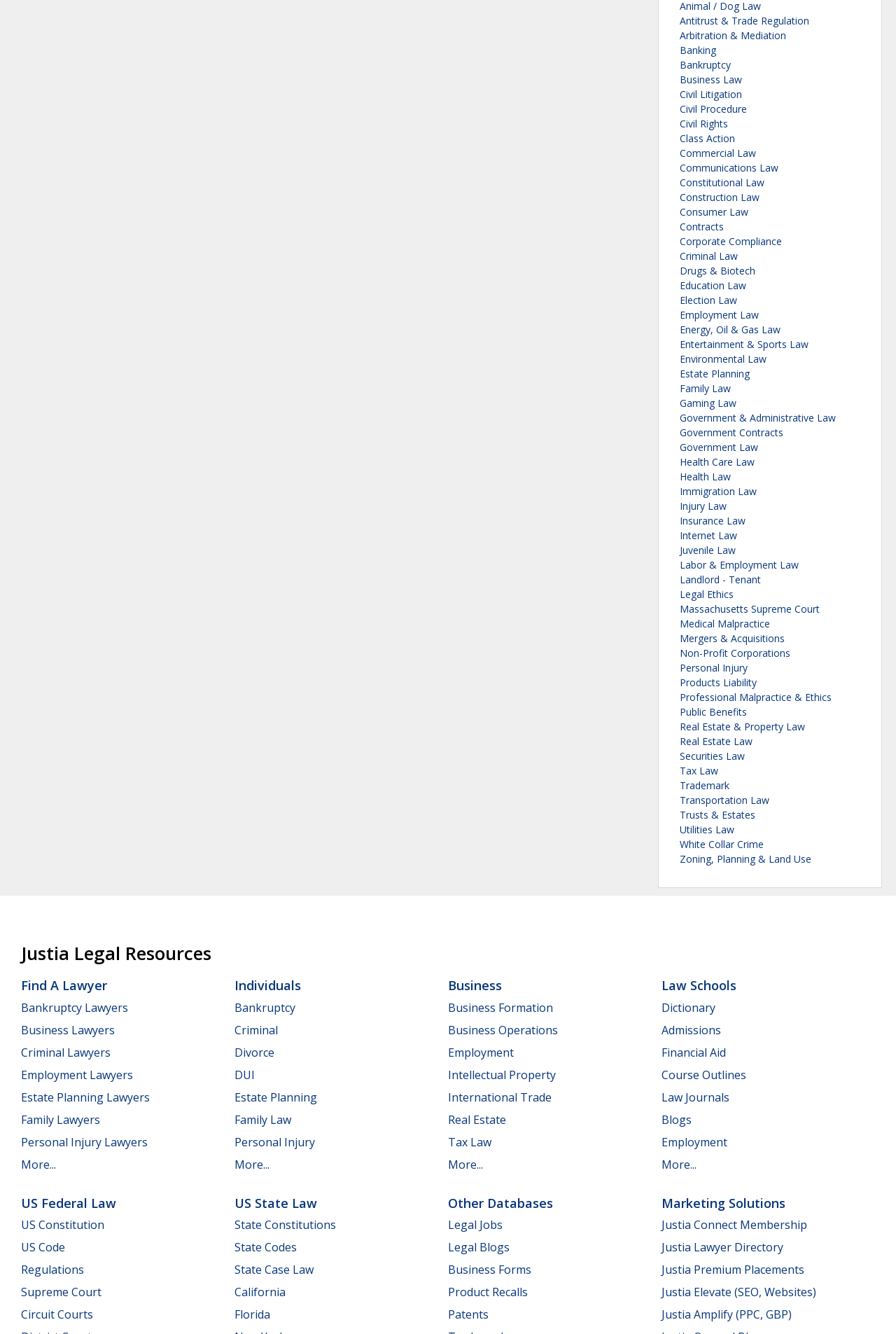Determine the coordinates of the bounding box that should be clicked to complete the instruction: "View the 'Formation of Mountains' book". The coordinates should be represented by four float numbers between 0 and 1: [left, top, right, bottom].

None